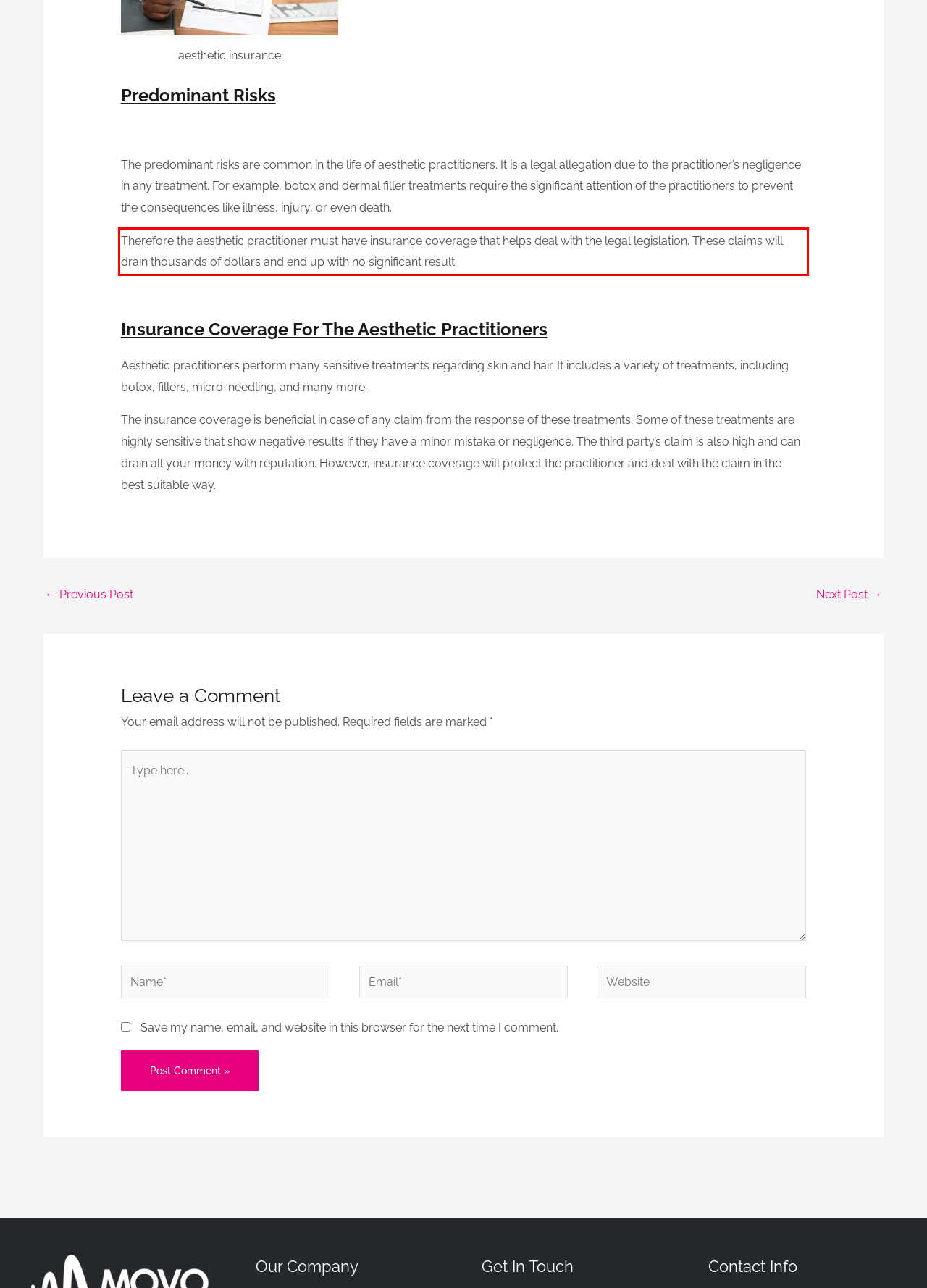You are given a screenshot showing a webpage with a red bounding box. Perform OCR to capture the text within the red bounding box.

Therefore the aesthetic practitioner must have insurance coverage that helps deal with the legal legislation. These claims will drain thousands of dollars and end up with no significant result.